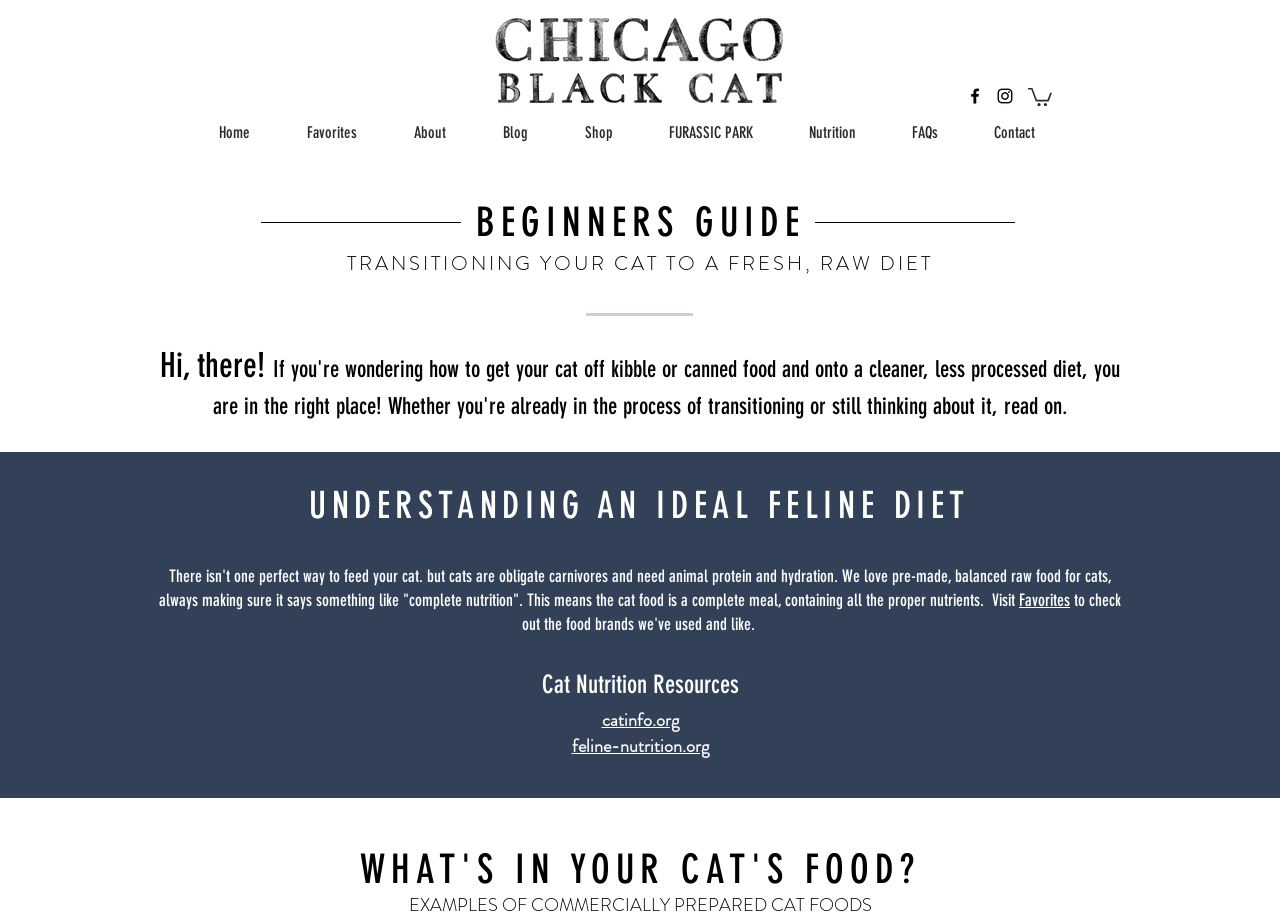With reference to the image, please provide a detailed answer to the following question: What is the first resource listed for cat nutrition?

I examined the section with the heading 'Cat Nutrition Resources' and found the first link with the text 'catinfo.org', which is the first resource listed for cat nutrition.